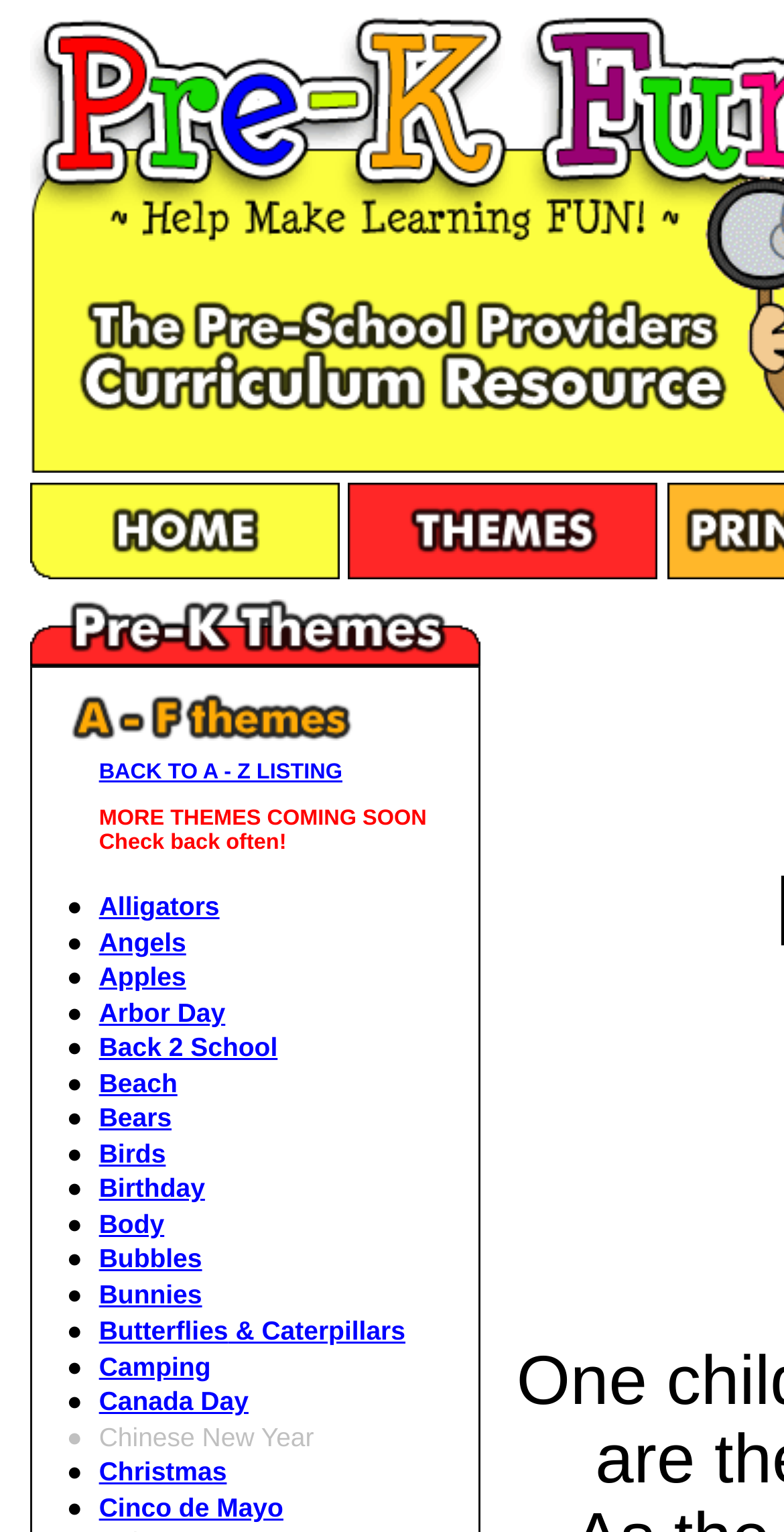Please determine the bounding box coordinates for the UI element described as: "Arbor Day".

[0.126, 0.651, 0.287, 0.671]